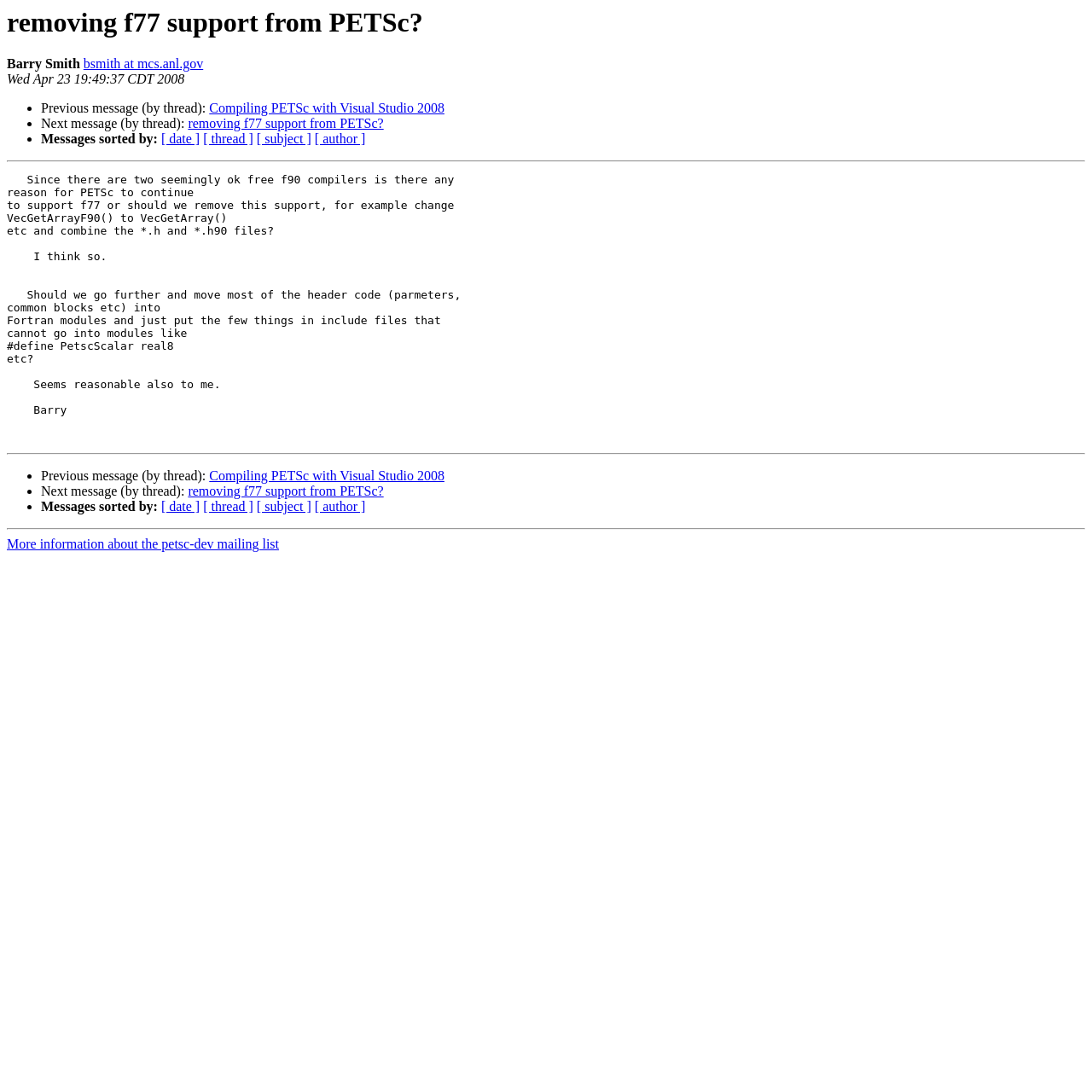How many separators are there in the webpage?
Look at the image and respond with a one-word or short-phrase answer.

3